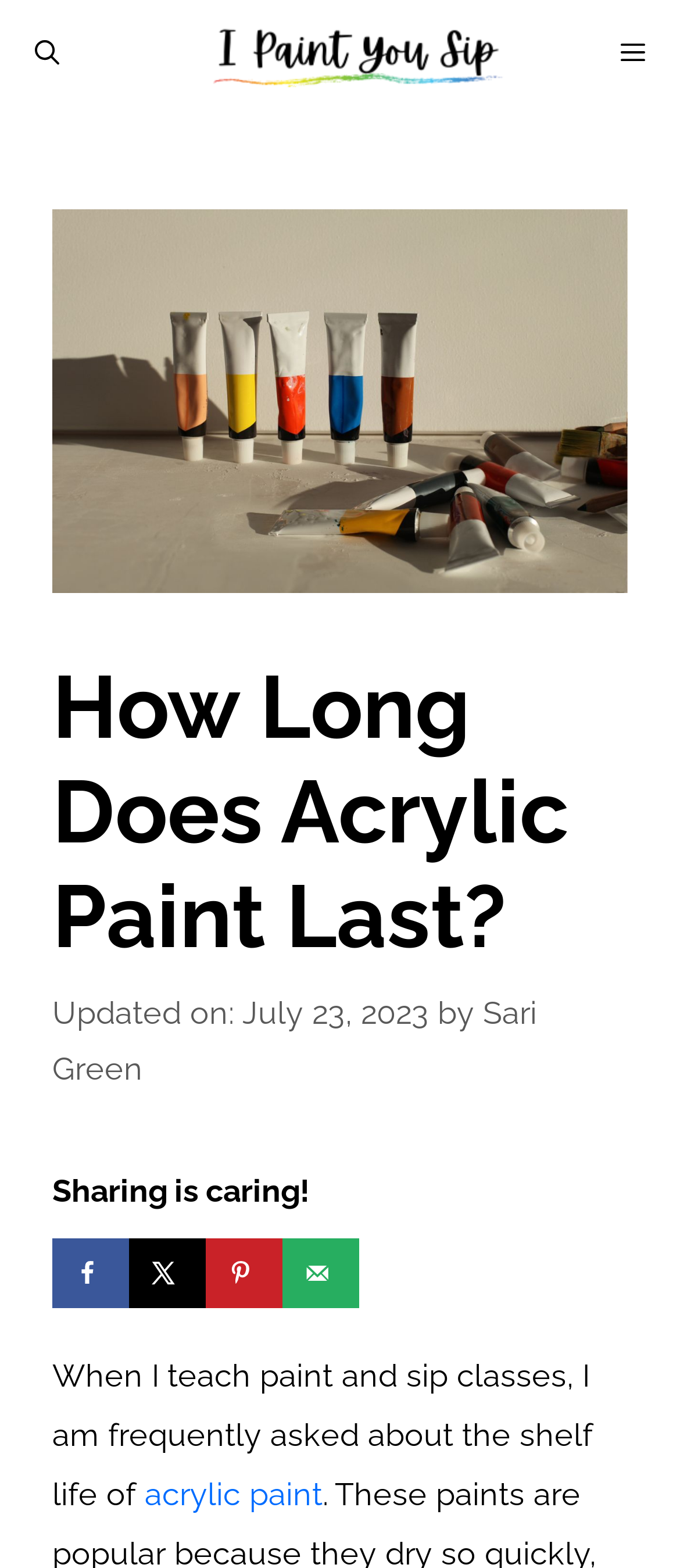Ascertain the bounding box coordinates for the UI element detailed here: "Estate Administration Act". The coordinates should be provided as [left, top, right, bottom] with each value being a float between 0 and 1.

None